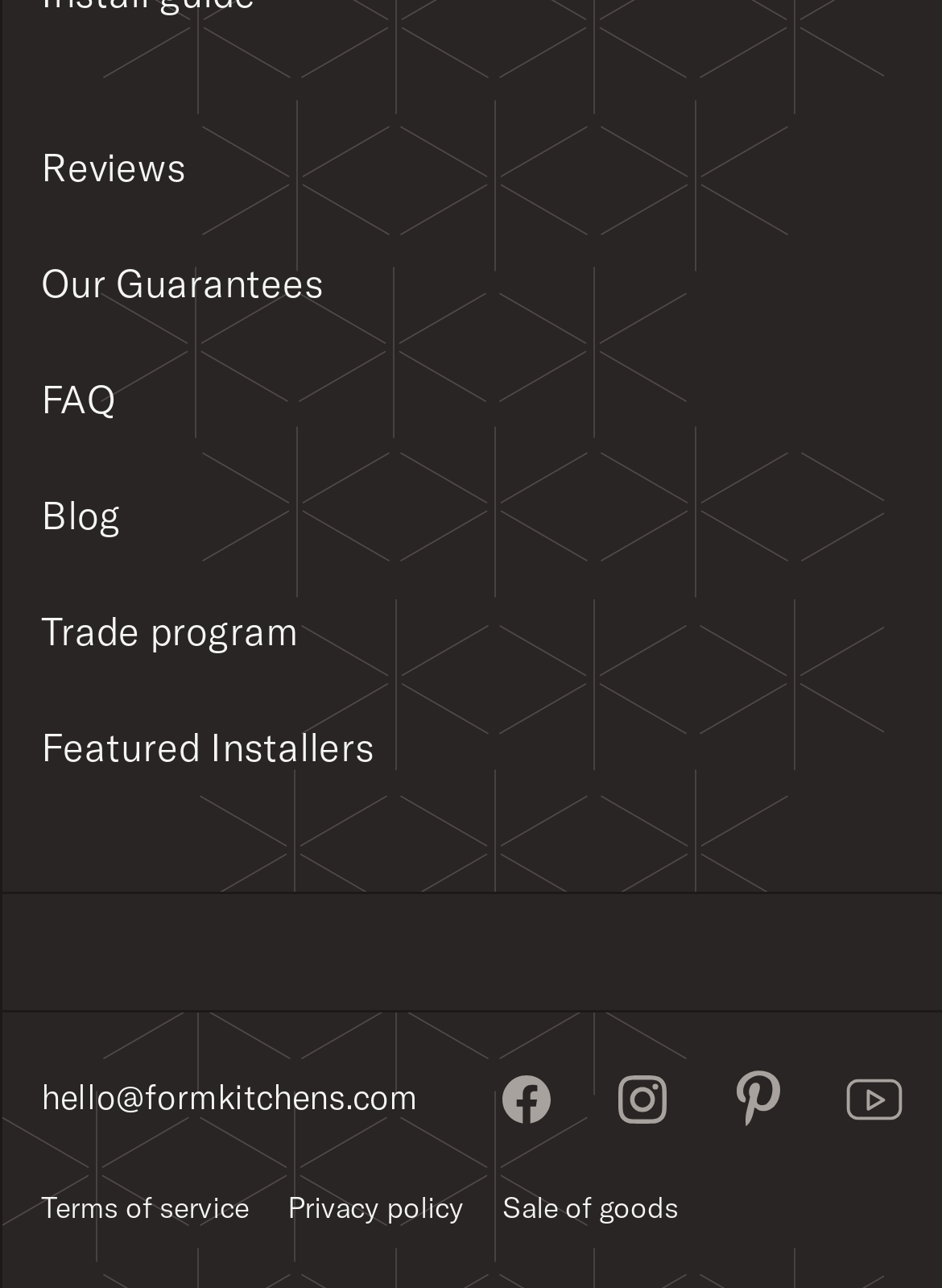Locate the bounding box coordinates of the element I should click to achieve the following instruction: "Visit the blog".

[0.044, 0.381, 0.128, 0.418]